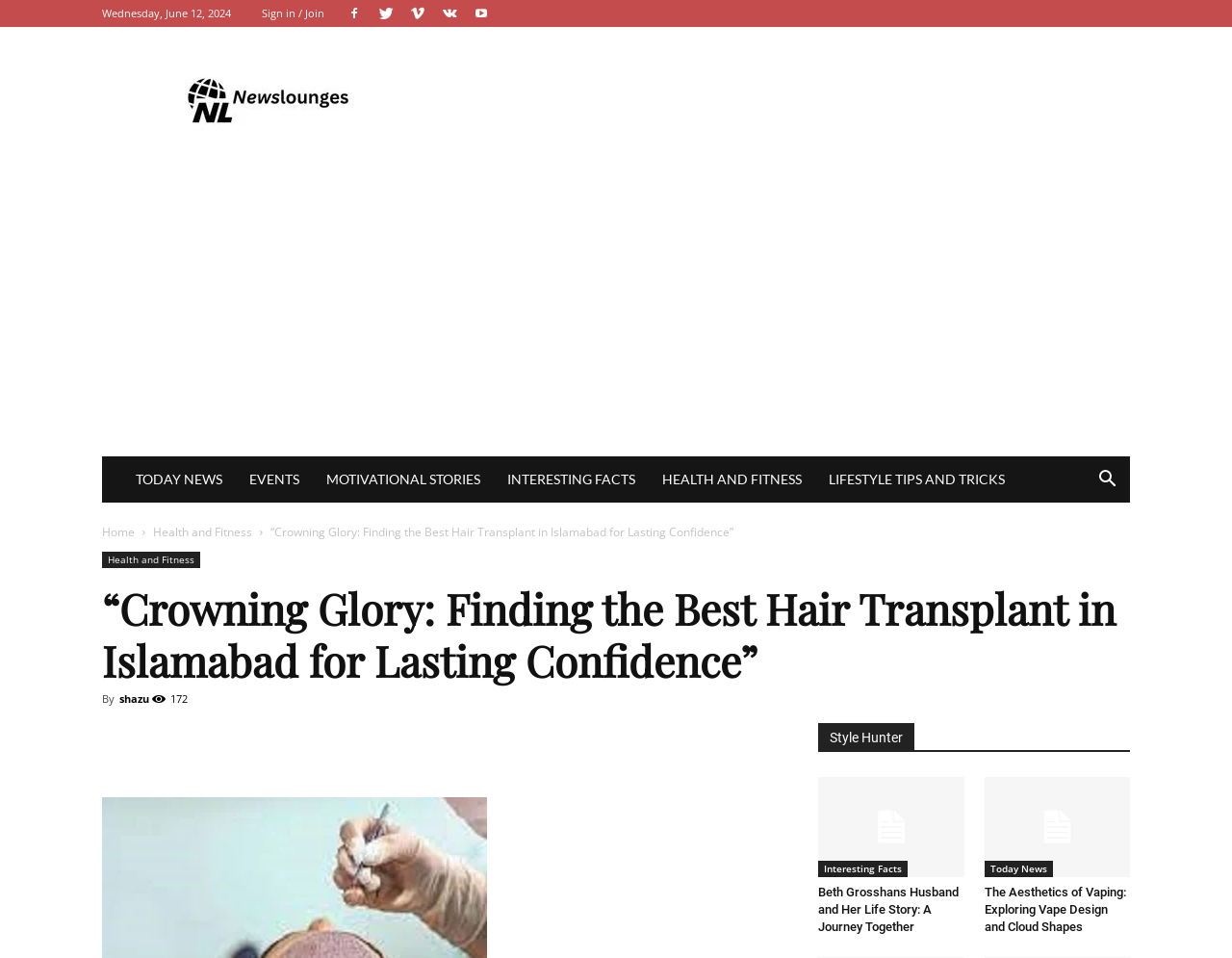Locate the bounding box coordinates of the element that should be clicked to execute the following instruction: "Sign in or join the website".

[0.212, 0.006, 0.263, 0.021]